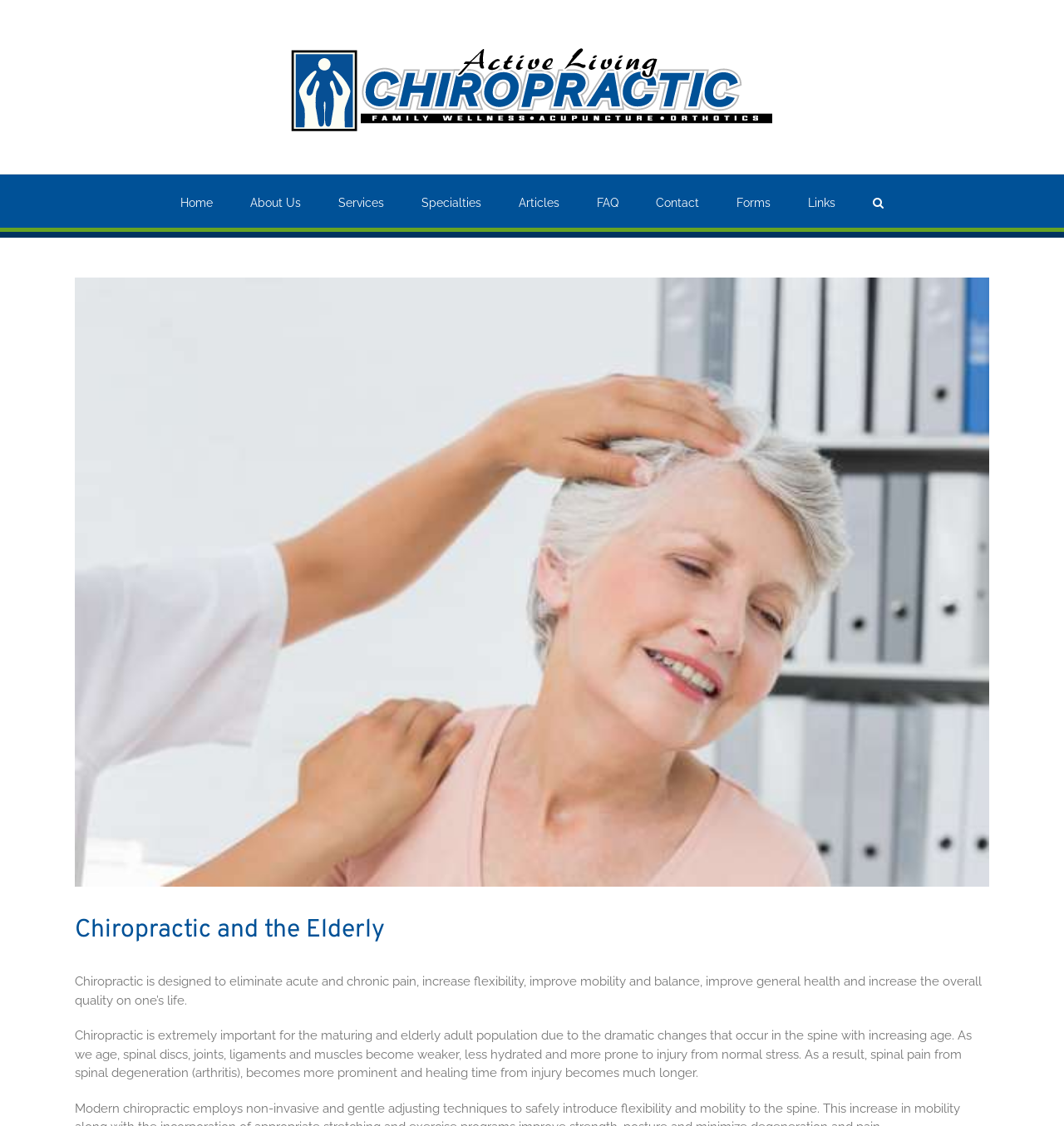Please provide a comprehensive response to the question based on the details in the image: Is there a search function on this webpage?

I found a 'Search' link in the navigation menu, indicating that there is a search function available on this webpage.